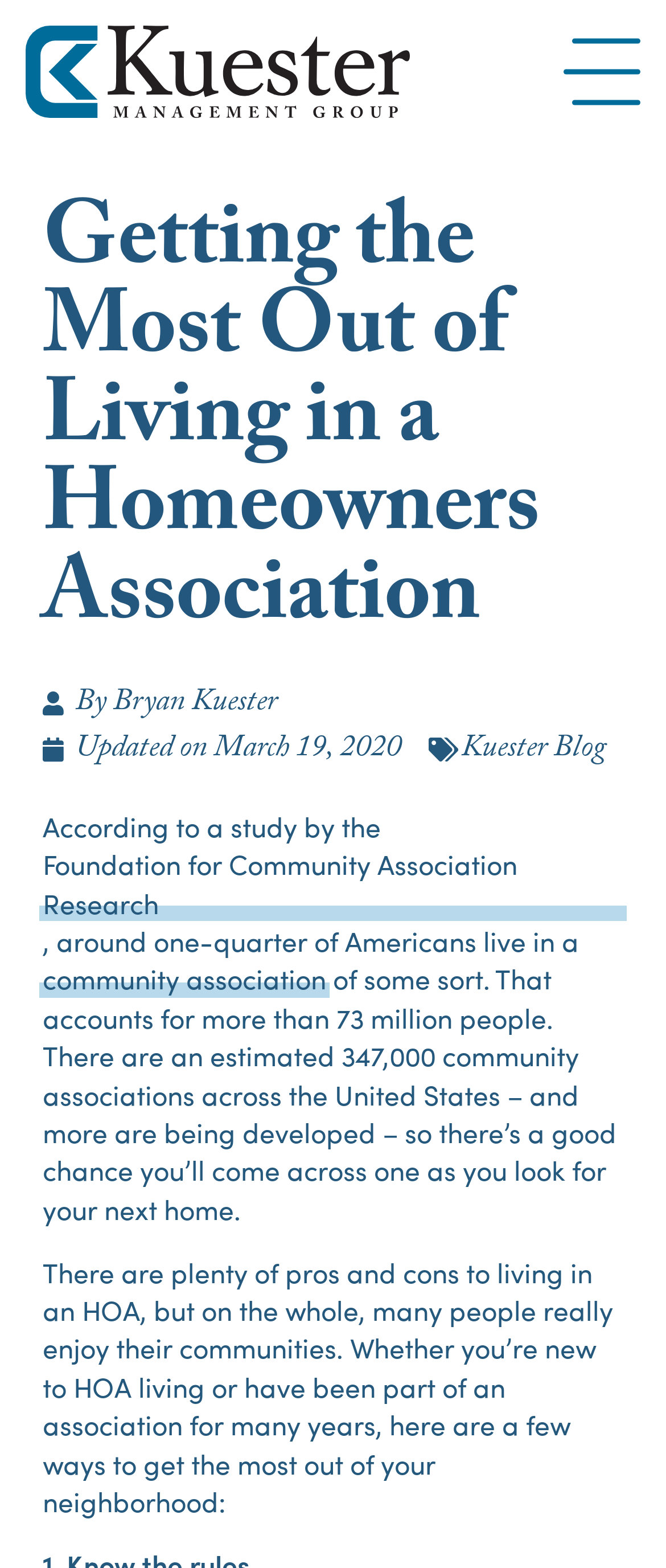Identify the bounding box for the UI element that is described as follows: "Kuester Blog".

[0.692, 0.462, 0.91, 0.496]